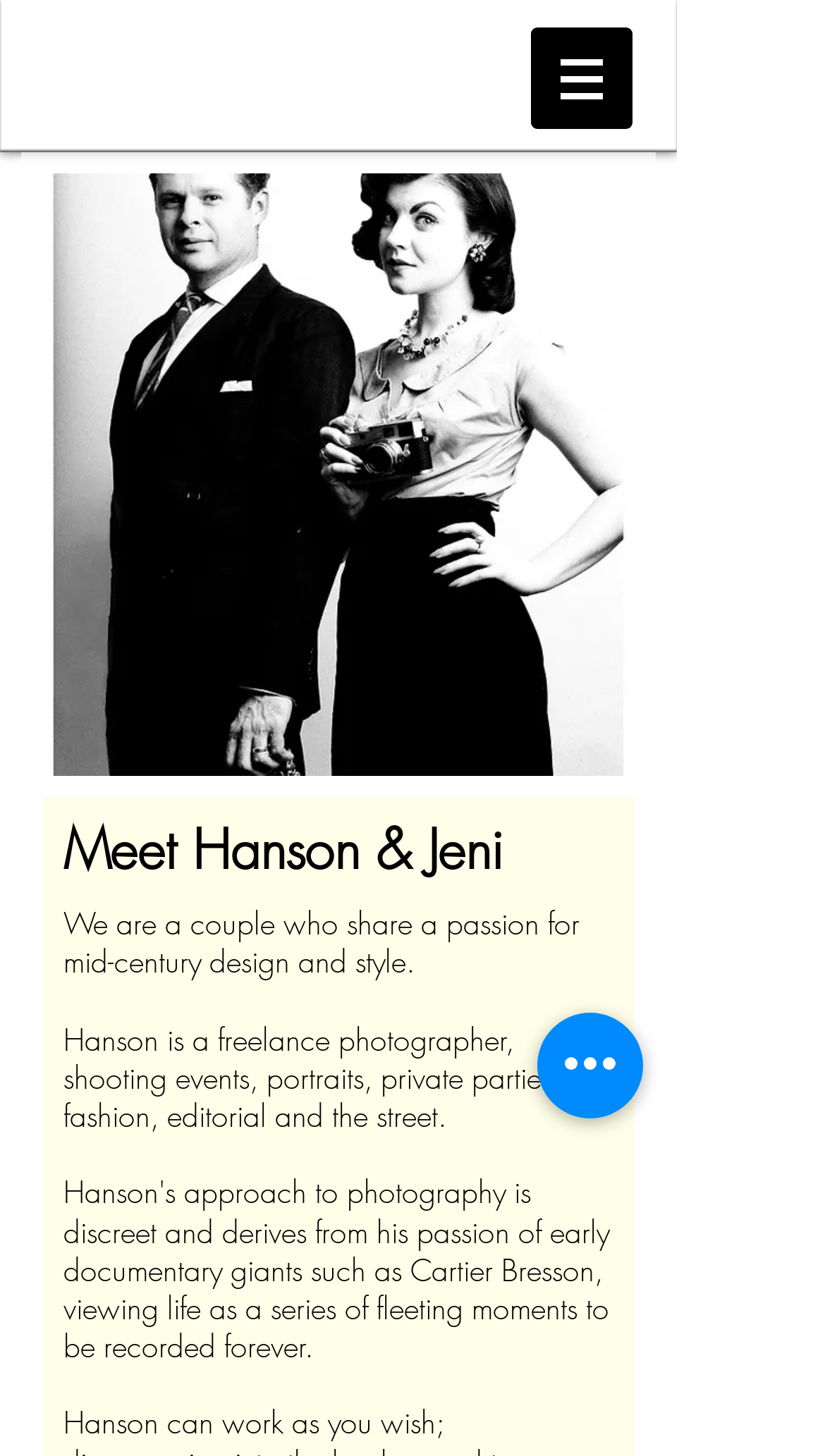Find and provide the bounding box coordinates for the UI element described here: "Login". The coordinates should be given as four float numbers between 0 and 1: [left, top, right, bottom].

None